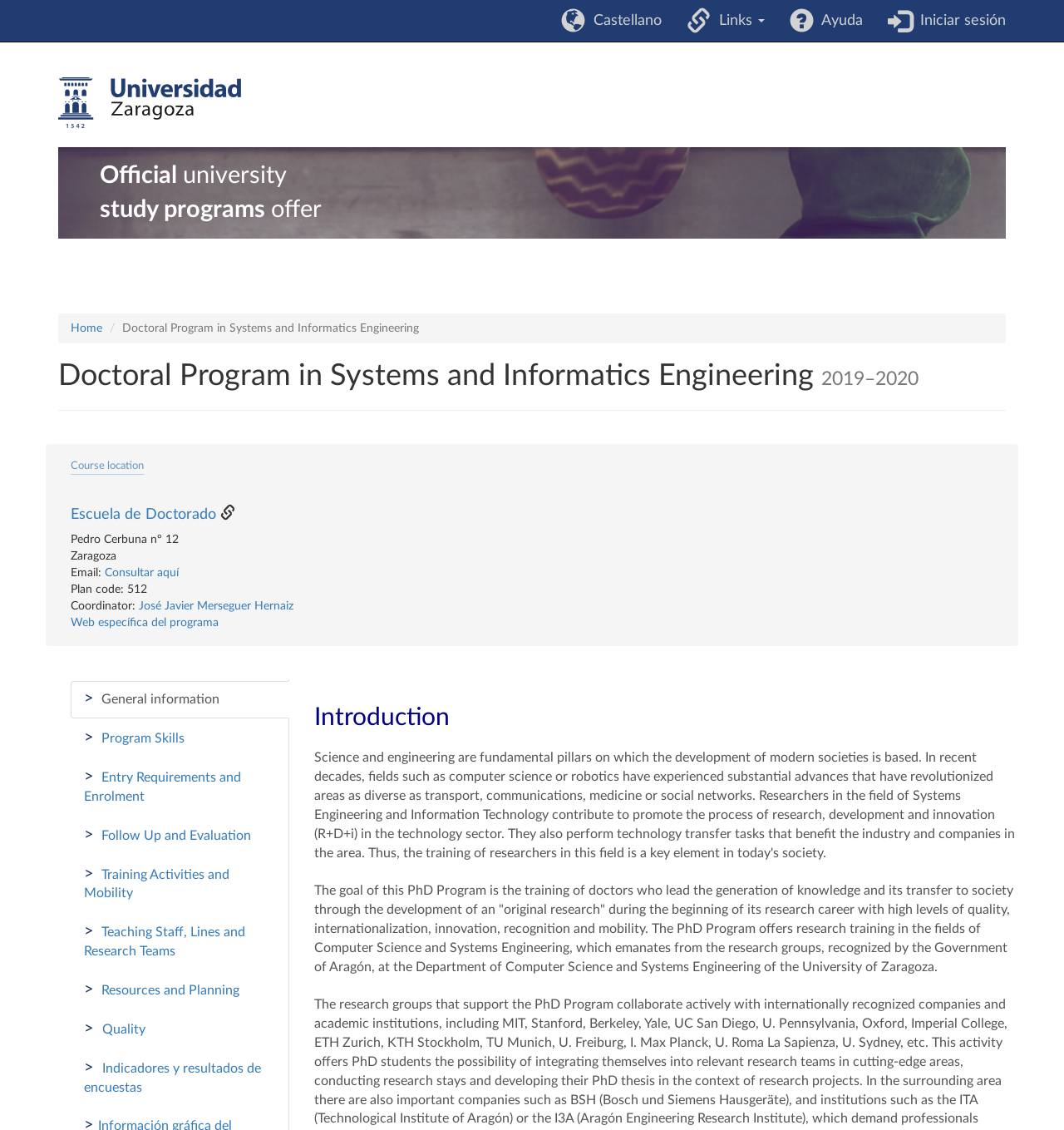Determine the bounding box coordinates for the region that must be clicked to execute the following instruction: "View the general information about the doctoral program".

[0.066, 0.603, 0.271, 0.636]